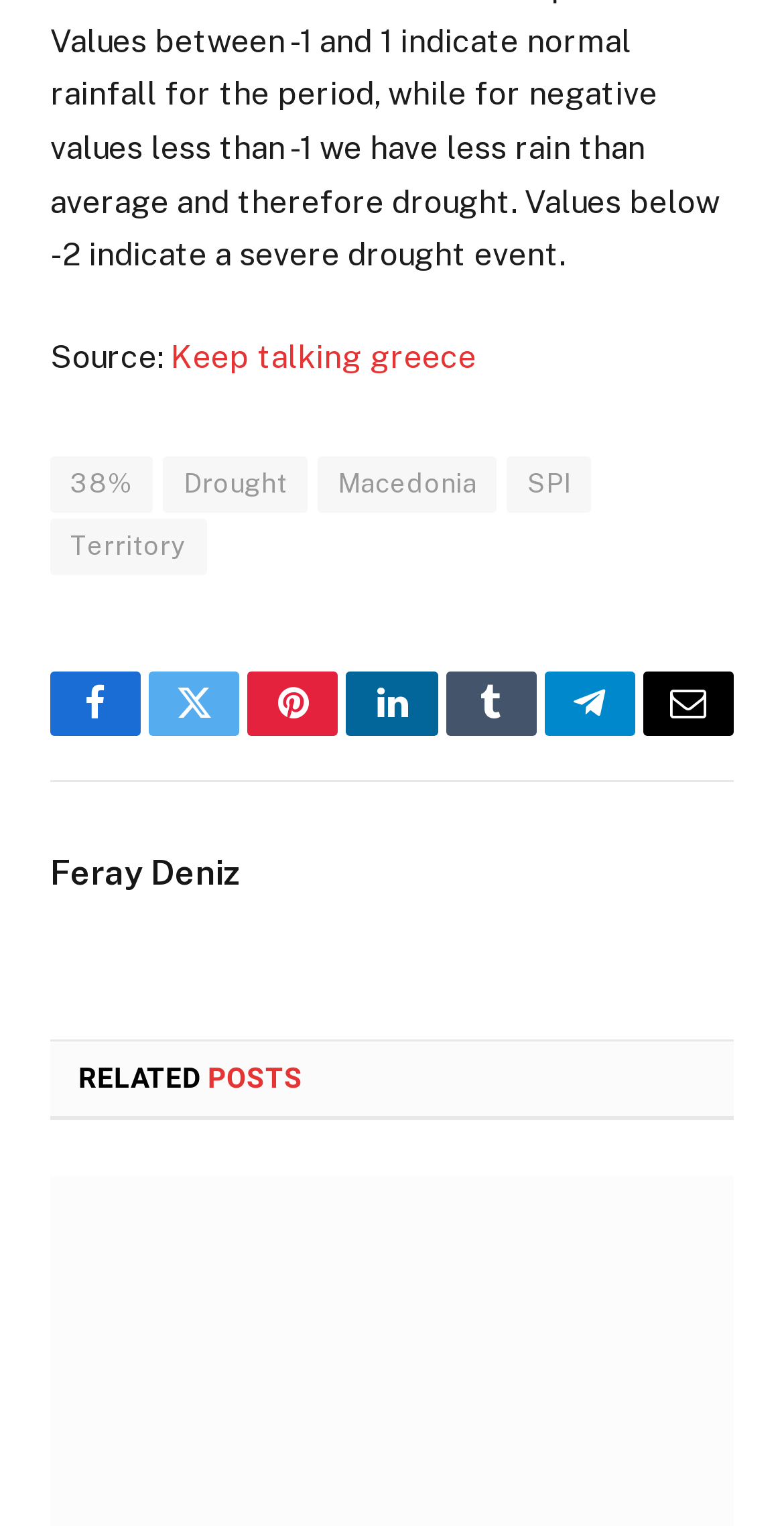Locate the bounding box coordinates of the item that should be clicked to fulfill the instruction: "Click on the link to Keep talking Greece".

[0.218, 0.222, 0.608, 0.247]